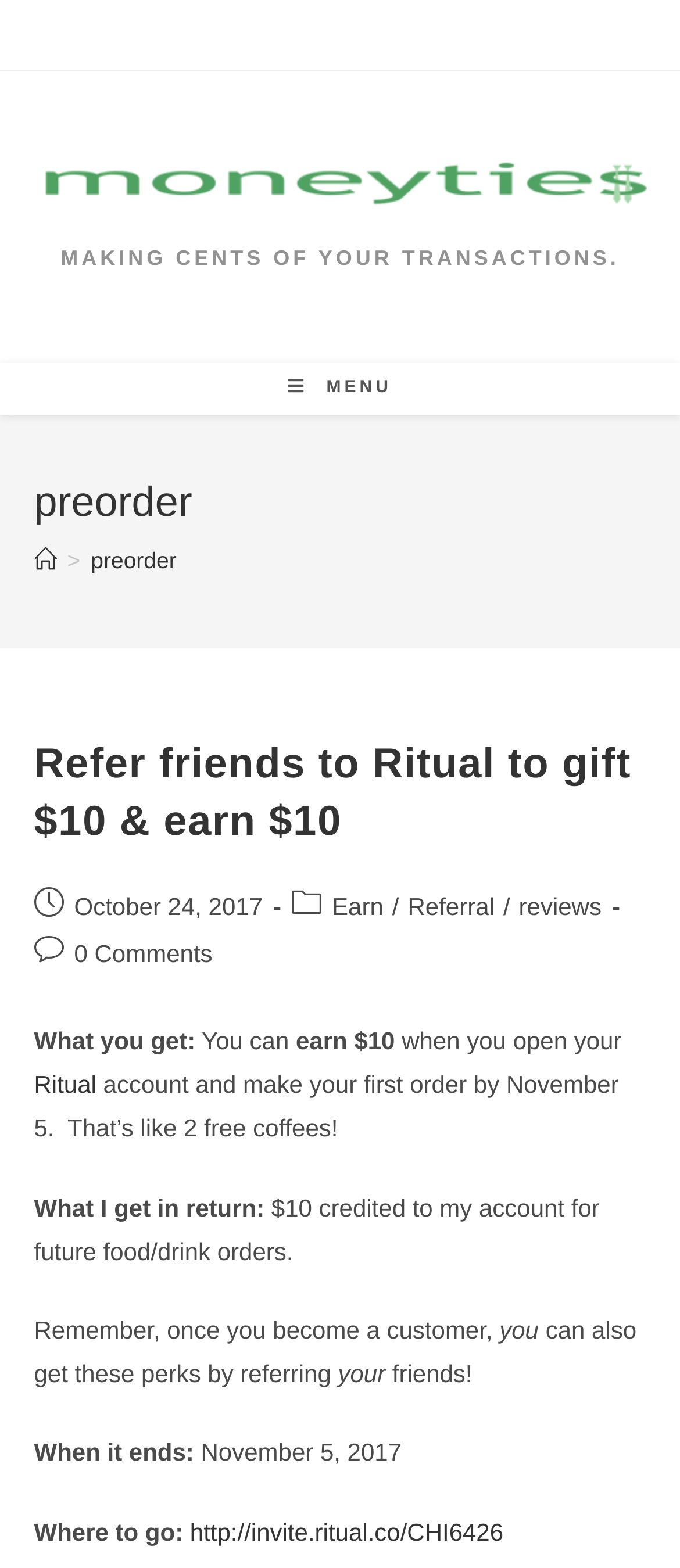What is the main topic of the webpage?
Kindly offer a detailed explanation using the data available in the image.

The main topic of the webpage can be inferred from the content, which talks about referring friends to Ritual and earning rewards. The heading 'Refer friends to Ritual to gift $10 & earn $10' also suggests that the main topic is related to Ritual referral.